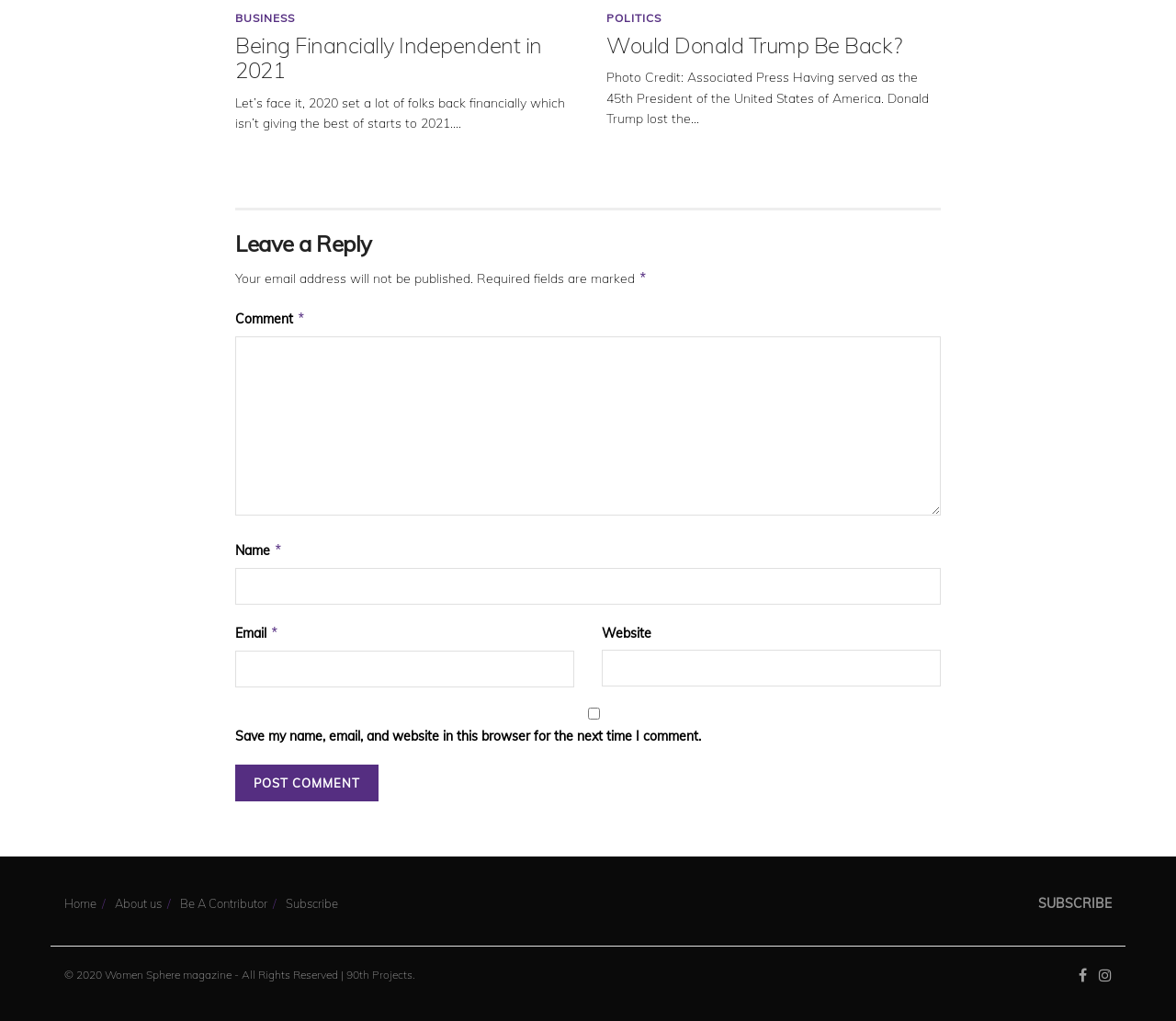What is the topic of the first article?
Answer the question with a single word or phrase by looking at the picture.

Financial independence